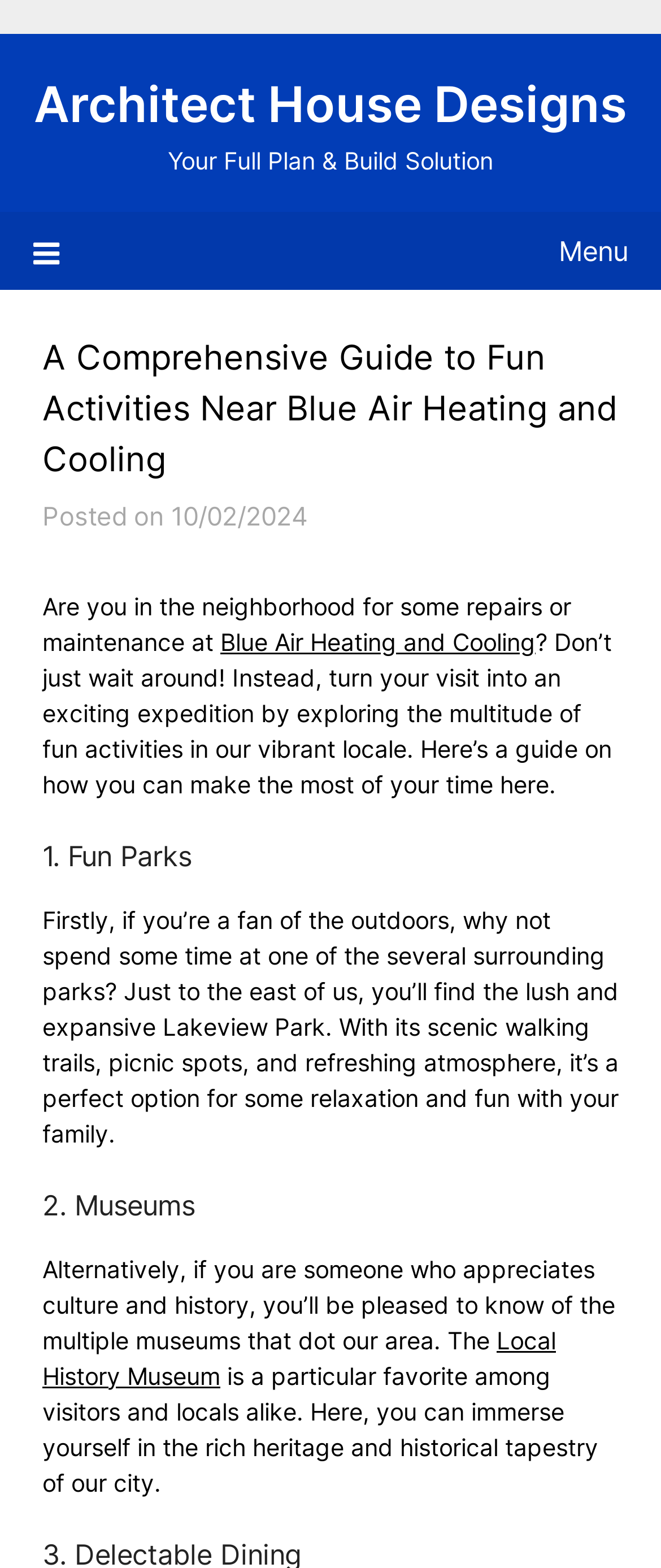Based on the image, please respond to the question with as much detail as possible:
How many fun activities are mentioned in the article?

The article mentions two fun activities that can be done near Blue Air Heating and Cooling: visiting fun parks and exploring museums. These activities are mentioned in separate sections with headings '1. Fun Parks' and '2. Museums'.